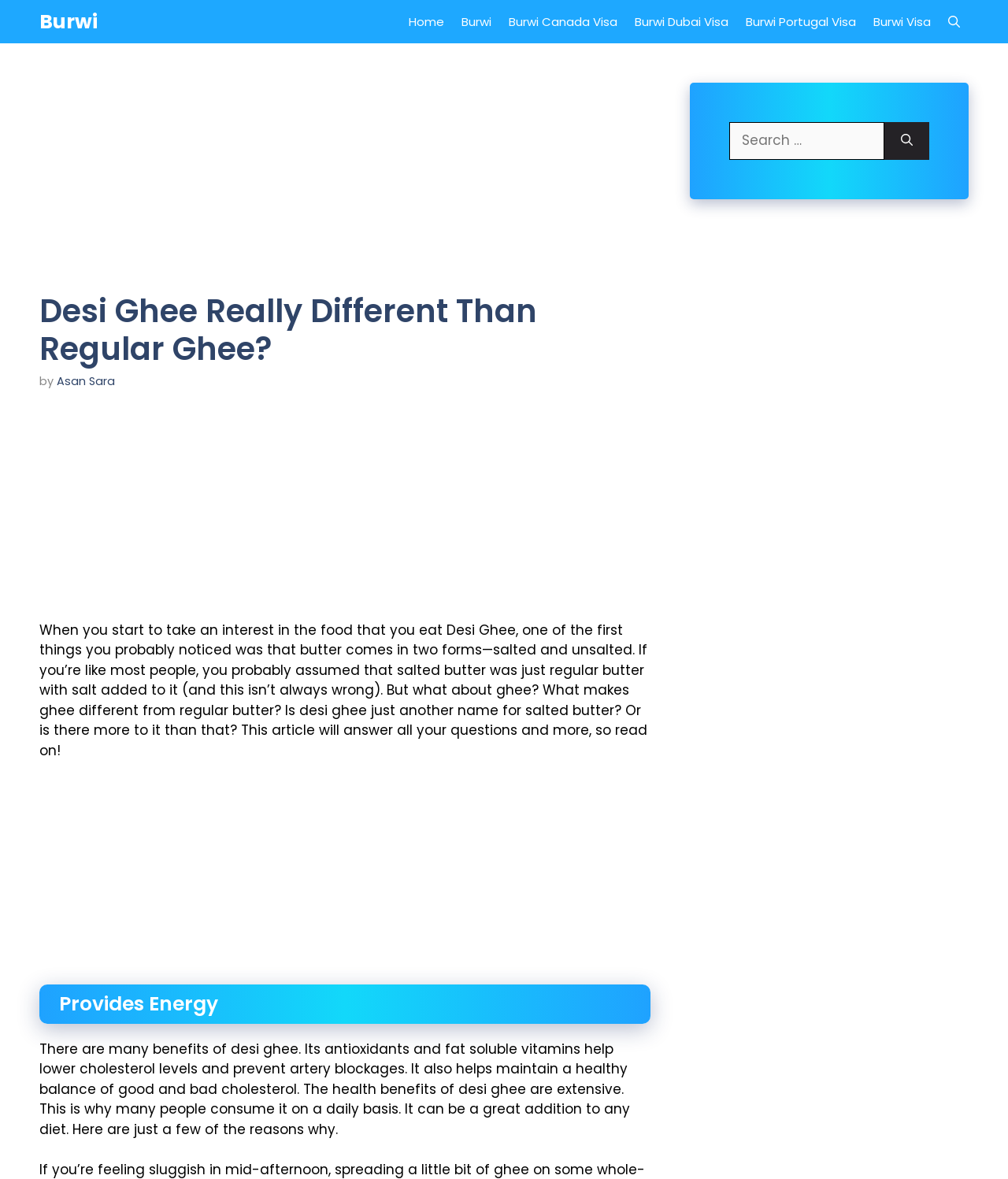Can you provide the bounding box coordinates for the element that should be clicked to implement the instruction: "Read the article by Asan Sara"?

[0.056, 0.317, 0.114, 0.33]